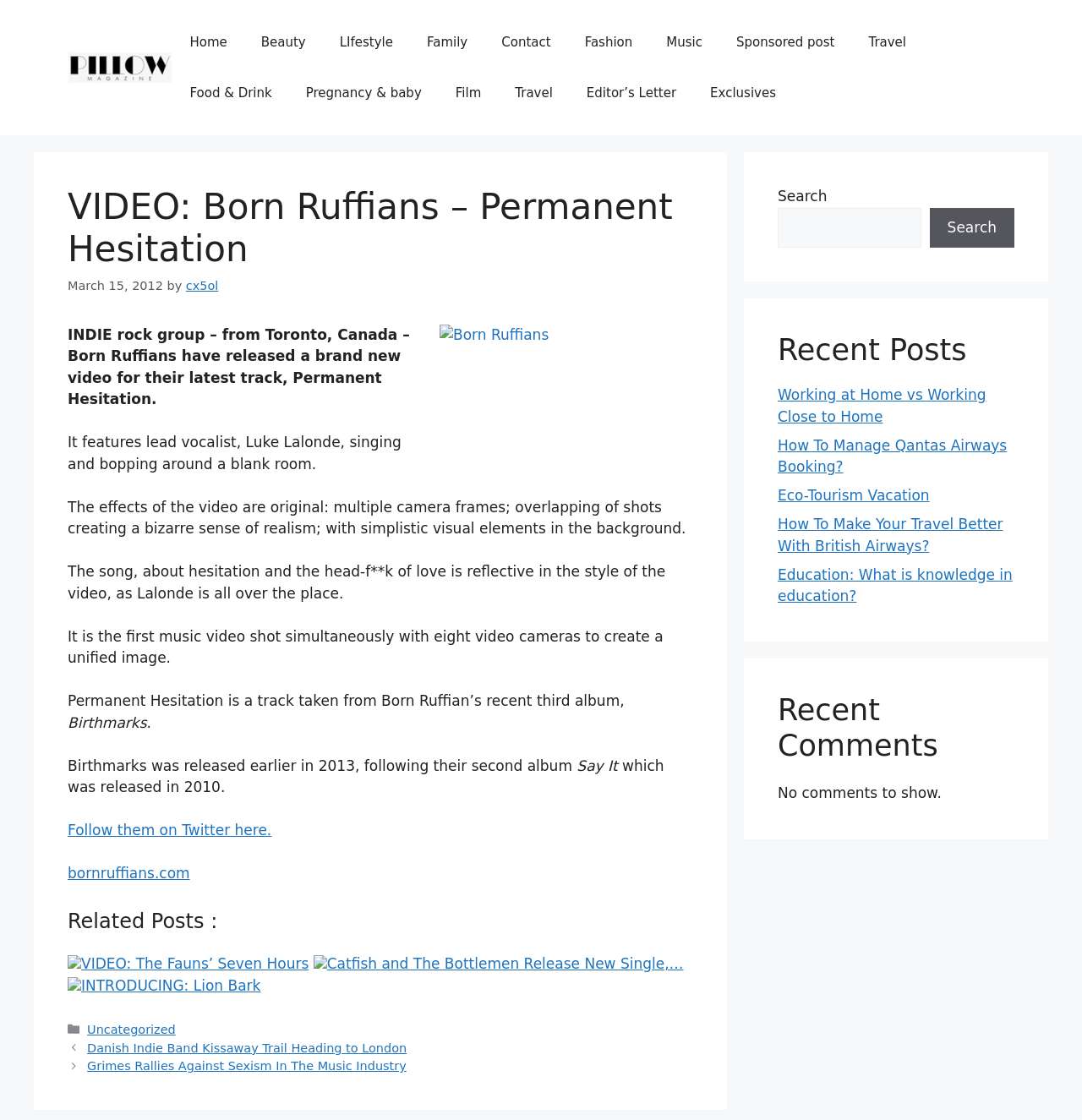Determine the bounding box coordinates of the clickable region to execute the instruction: "Search for something". The coordinates should be four float numbers between 0 and 1, denoted as [left, top, right, bottom].

[0.719, 0.185, 0.851, 0.221]